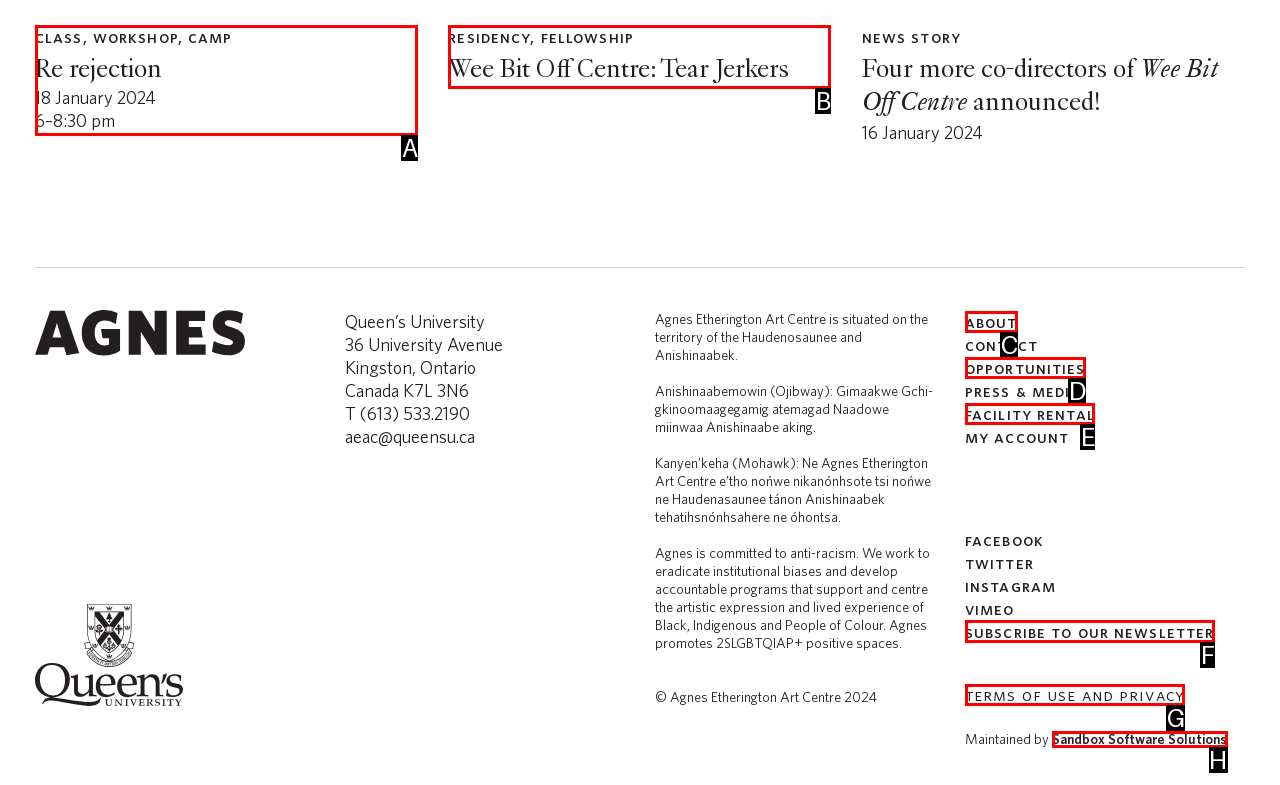Choose the UI element you need to click to carry out the task: Subscribe to the Agnes Etherington Art Centre newsletter.
Respond with the corresponding option's letter.

F